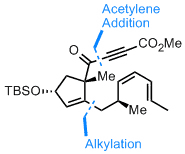Describe the important features and context of the image with as much detail as possible.

This image illustrates a detailed molecular structure related to the total synthesis of Caribenol A, highlighting key reactions involved in the synthesis process. The diagram features specific functional groups and reaction pathways, including "Acetylene Addition" and "Alkylation," indicated in blue. The presence of TBSO (tert-butyldimethylsilyl) suggests important protective group strategies commonly employed in synthetic organic chemistry. This visual representation complements the discussion of recent advancements in organic synthesis by Zhen Yang and his team's contributions, showcasing essential steps and chemical transformations that lead to the formation of the complex structure of Caribenol A.